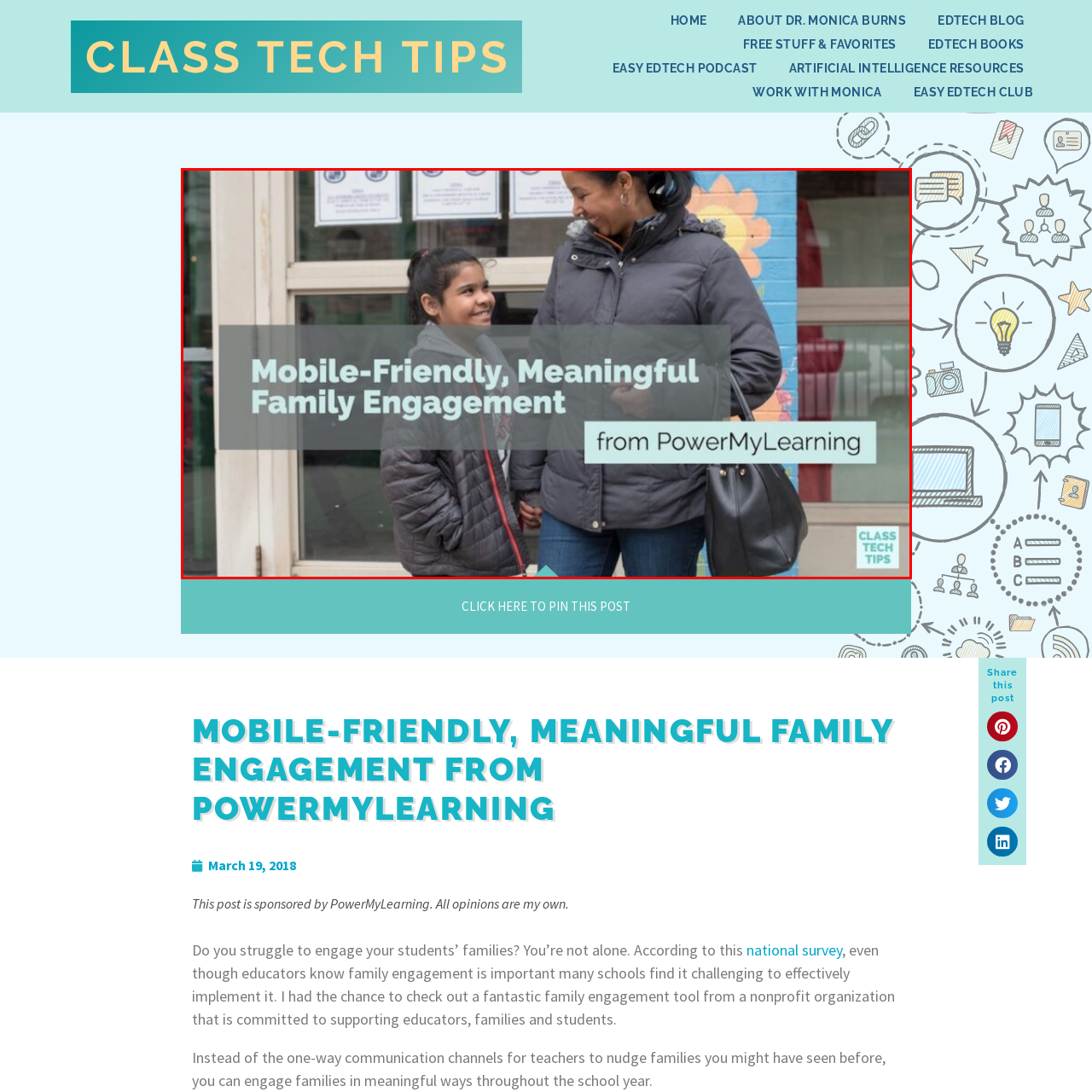Generate a thorough description of the part of the image enclosed by the red boundary.

The image captures a warm interaction between a mother and her daughter standing outside a school building. The mother, dressed in a cozy gray jacket, smiles down at her daughter, who is playfully engaged in conversation. The daughter, with long hair pulled back, has a joyful expression and is clad in a gray hoodie. In the background, the school entrance is visible, adorned with colorful artwork. Overlaying the image is the text "Mobile-Friendly, Meaningful Family Engagement" prominently displayed, indicating a focus on fostering connections between families and educational resources. A logo in the bottom right corner identifies the initiative as being associated with PowerMyLearning. This visual embodies the essence of family engagement in education, showcasing the importance of meaningful communication and connection.